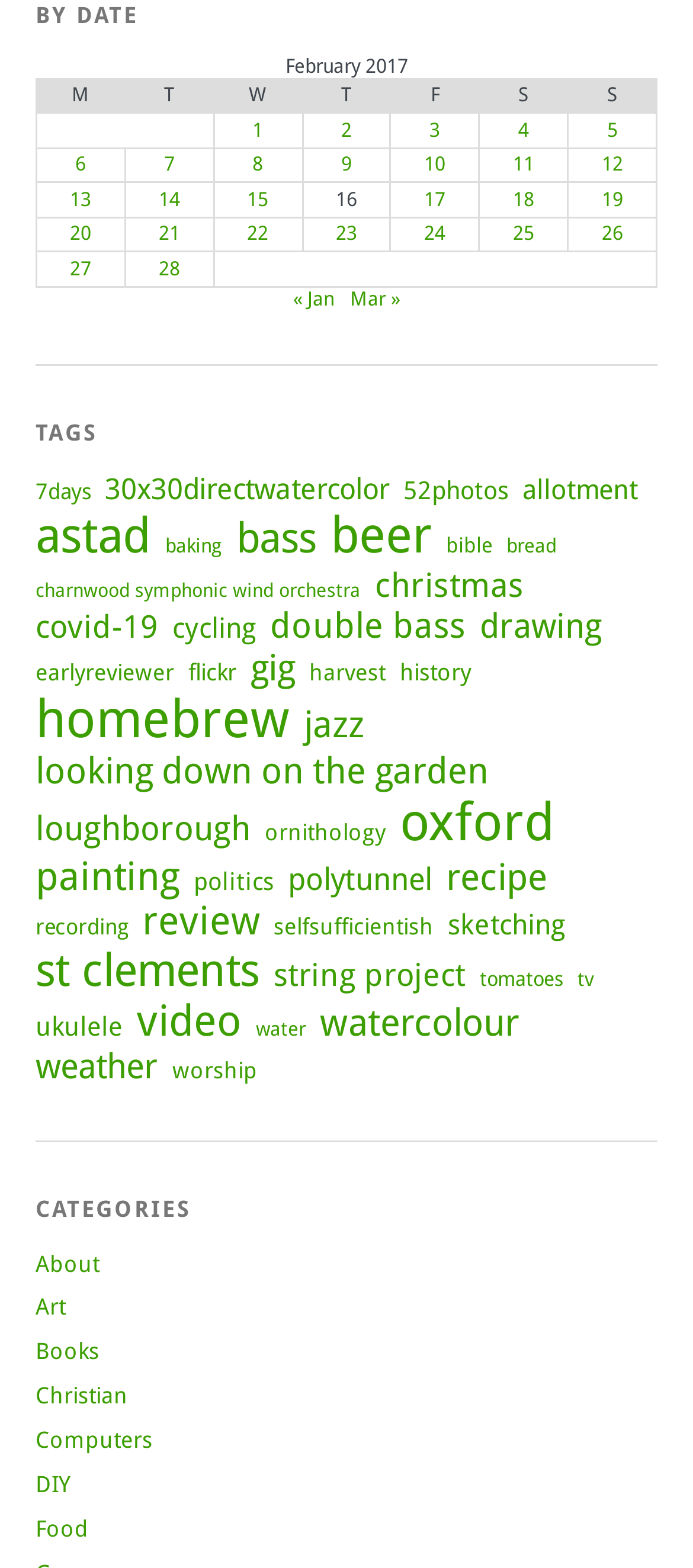Provide a thorough and detailed response to the question by examining the image: 
What is the category with the most items?

The link '30x30directwatercolor (65 items)' has the highest number of items, indicating that it is the category with the most items.